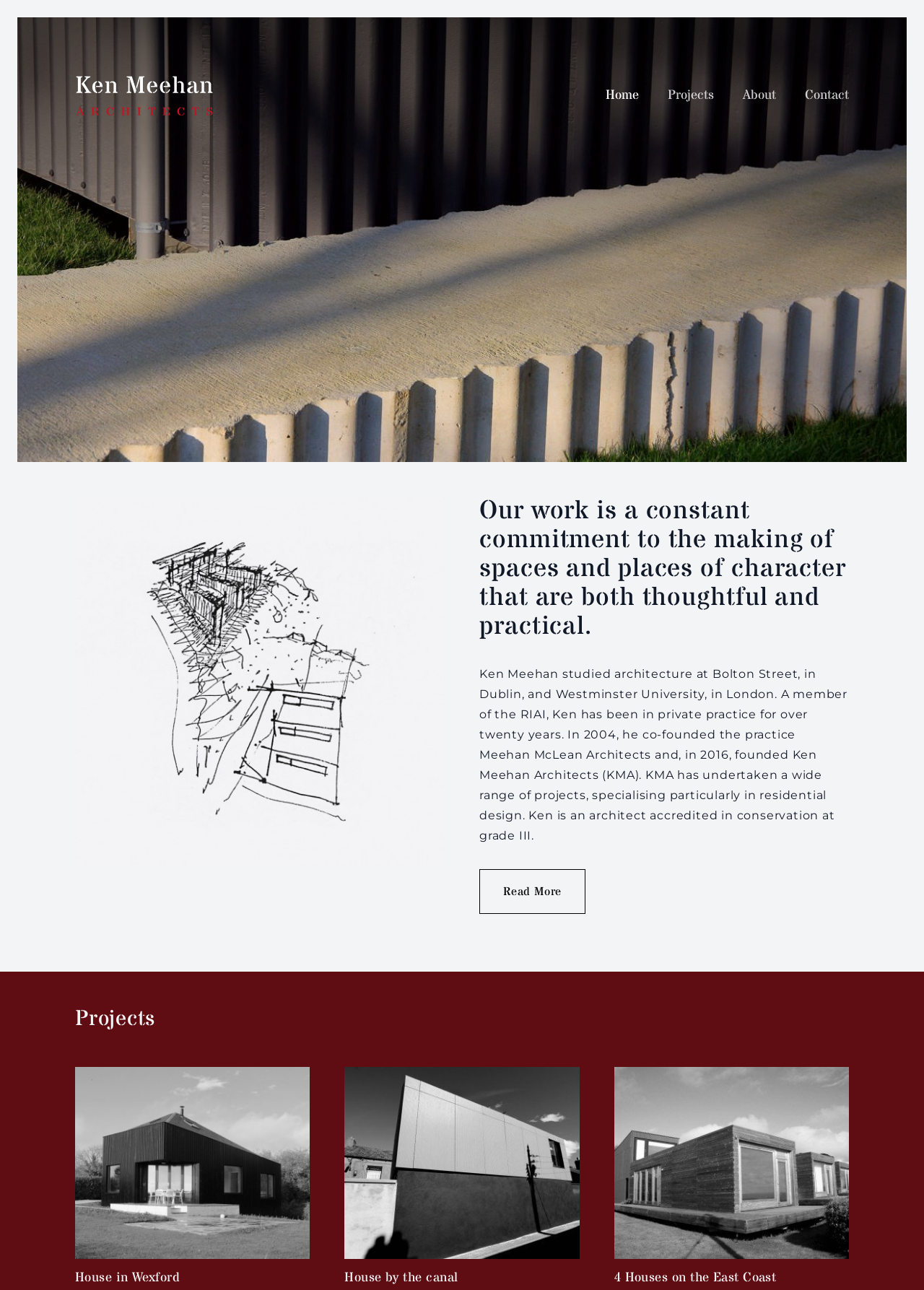Provide a comprehensive caption for the webpage.

The webpage is about Ken Meehan Architects, with a prominent logo image at the top left corner, accompanied by a link to the homepage. The top navigation bar has four links: Home, Projects, About, and Contact, aligned horizontally from left to right.

Below the navigation bar, there is a large background image that spans the entire width of the page. On top of this image, there is a section with a heading that describes the architect's philosophy, followed by a paragraph of text that summarizes Ken Meehan's background, including his education, experience, and specialties.

To the left of this section, there is a smaller image with a link to "sketchscan". Below the text section, there is a "Read More" link. The page also features a section dedicated to projects, with a heading and three images of different projects, including "House in Wexford", "House by the canal", and "4 Houses on the East Coast", arranged horizontally from left to right.